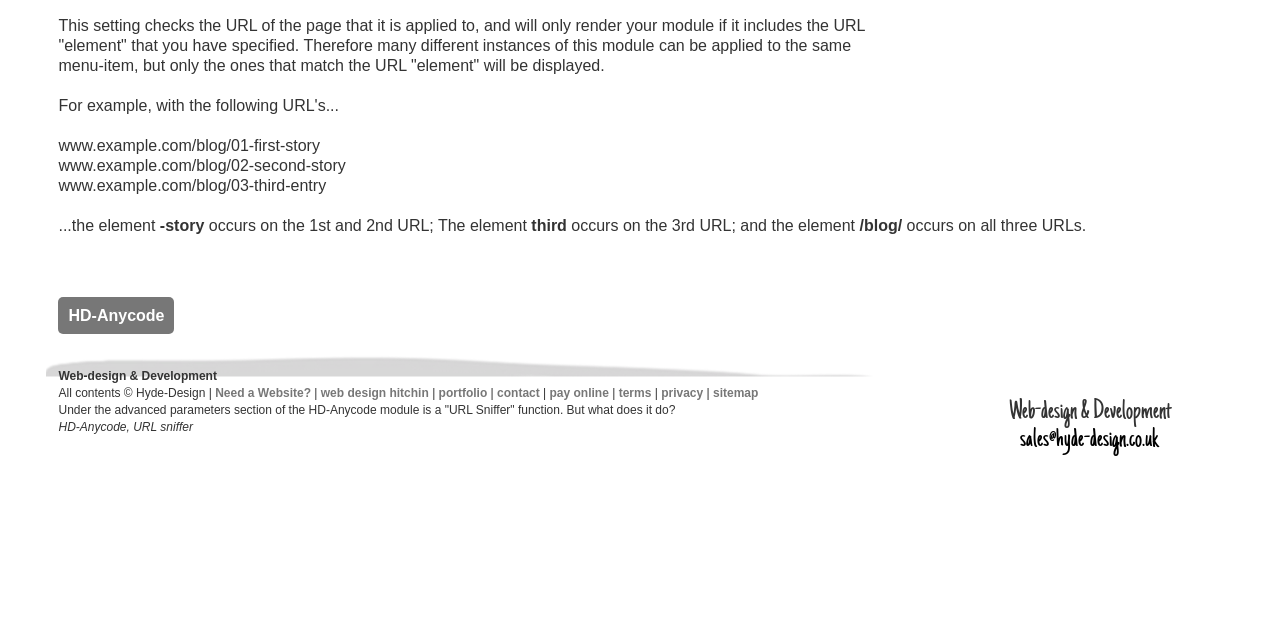Please locate the UI element described by "sitemap" and provide its bounding box coordinates.

[0.557, 0.509, 0.592, 0.531]